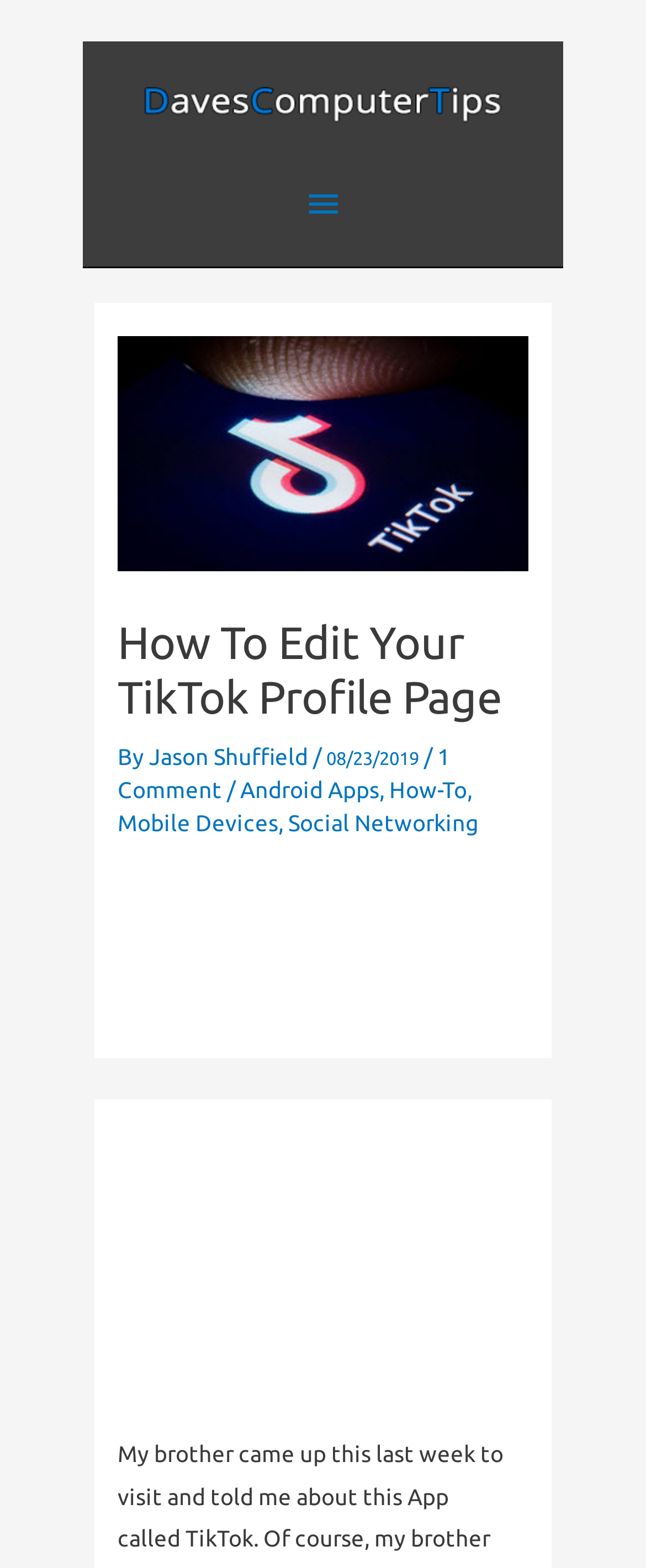Refer to the image and answer the question with as much detail as possible: What is the category of the article?

The article is categorized under 'How-To' and also falls under other categories like 'Android Apps', 'Mobile Devices', and 'Social Networking'.